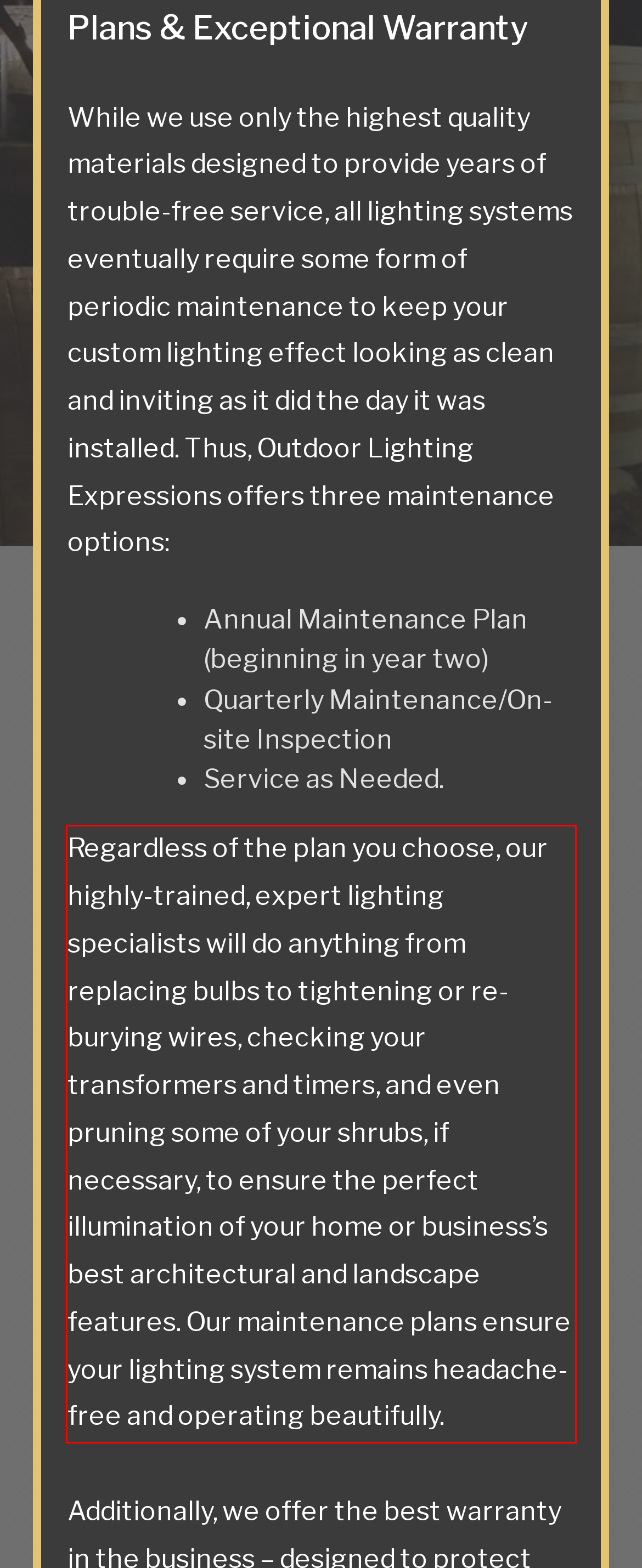Examine the screenshot of the webpage, locate the red bounding box, and perform OCR to extract the text contained within it.

Regardless of the plan you choose, our highly-trained, expert lighting specialists will do anything from replacing bulbs to tightening or re-burying wires, checking your transformers and timers, and even pruning some of your shrubs, if necessary, to ensure the perfect illumination of your home or business’s best architectural and landscape features. Our maintenance plans ensure your lighting system remains headache-free and operating beautifully.